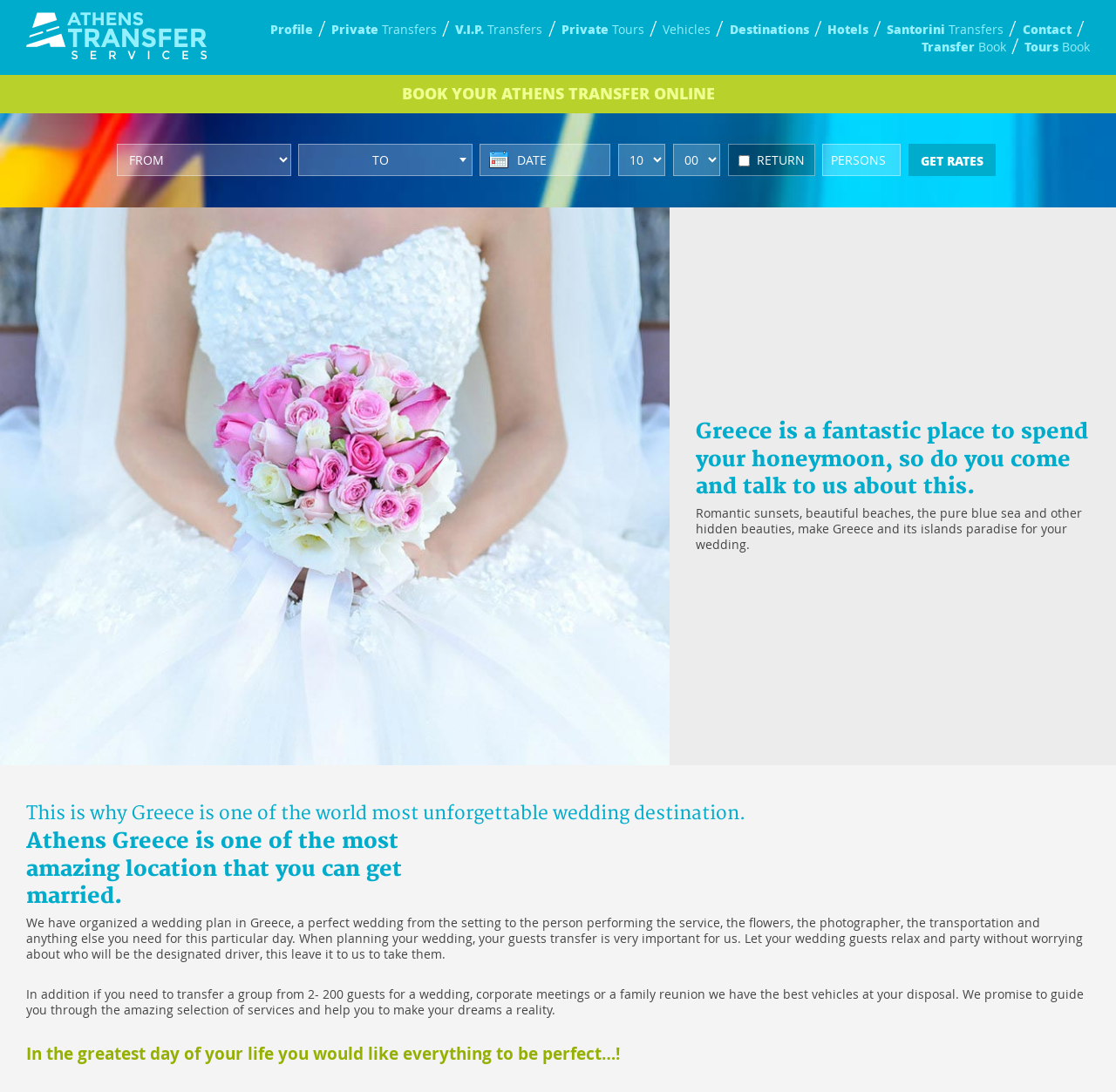Craft a detailed narrative of the webpage's structure and content.

The webpage is about Athens Transfer Services, offering low-cost airport transfers and tours in Athens, Piraeus, and surrounding areas. At the top, there is a logo with the company name and a link to the homepage. Below the logo, there are several links to different sections of the website, including Profile, Private Transfers, V.I.P. Transfers, Private Tours, Vehicles, Destinations, Hotels, Santorini Transfers, and Contact.

In the middle of the page, there is a prominent call-to-action button "BOOK YOUR ATHENS TRANSFER ONLINE" that spans the entire width of the page. Below this button, there is a form to book a transfer, which includes several fields such as a combobox to select the pickup location, a textbox to enter the date, and another combobox to select the time. There is also a checkbox and a button to "GET RATES".

On the right side of the form, there is a section with a heading that reads "Greece is a fantastic place to spend your honeymoon...". This section appears to be promoting Greece as a wedding destination, with several paragraphs of text describing the country's beauty and the services offered by Athens Transfer Services for wedding planning and transportation.

At the bottom of the page, there are several headings and paragraphs of text that continue to promote Greece as a wedding destination, highlighting the company's expertise in organizing weddings and providing transportation services for wedding guests.